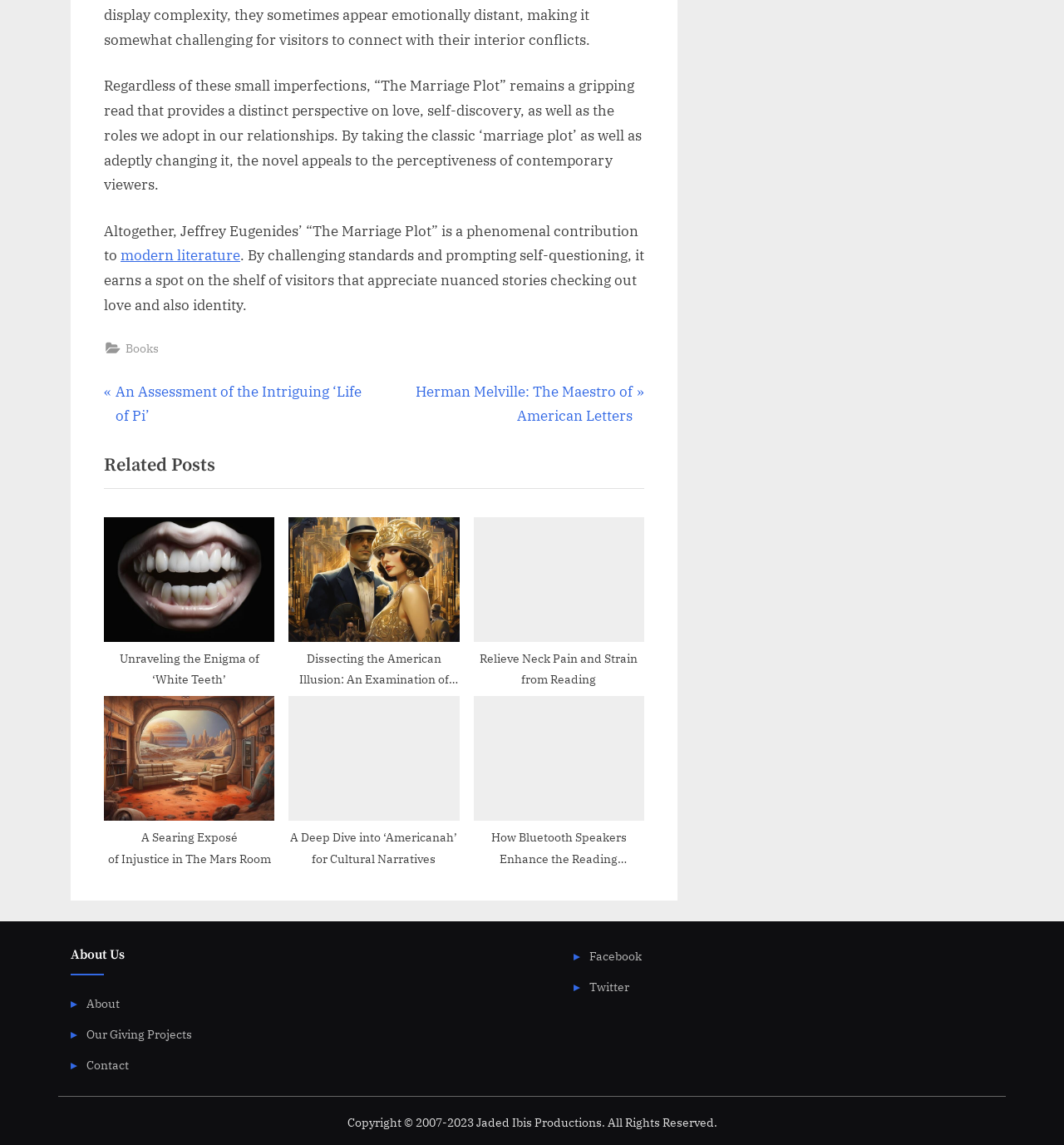What is the name of the production company?
Please look at the screenshot and answer using one word or phrase.

Jaded Ibis Productions